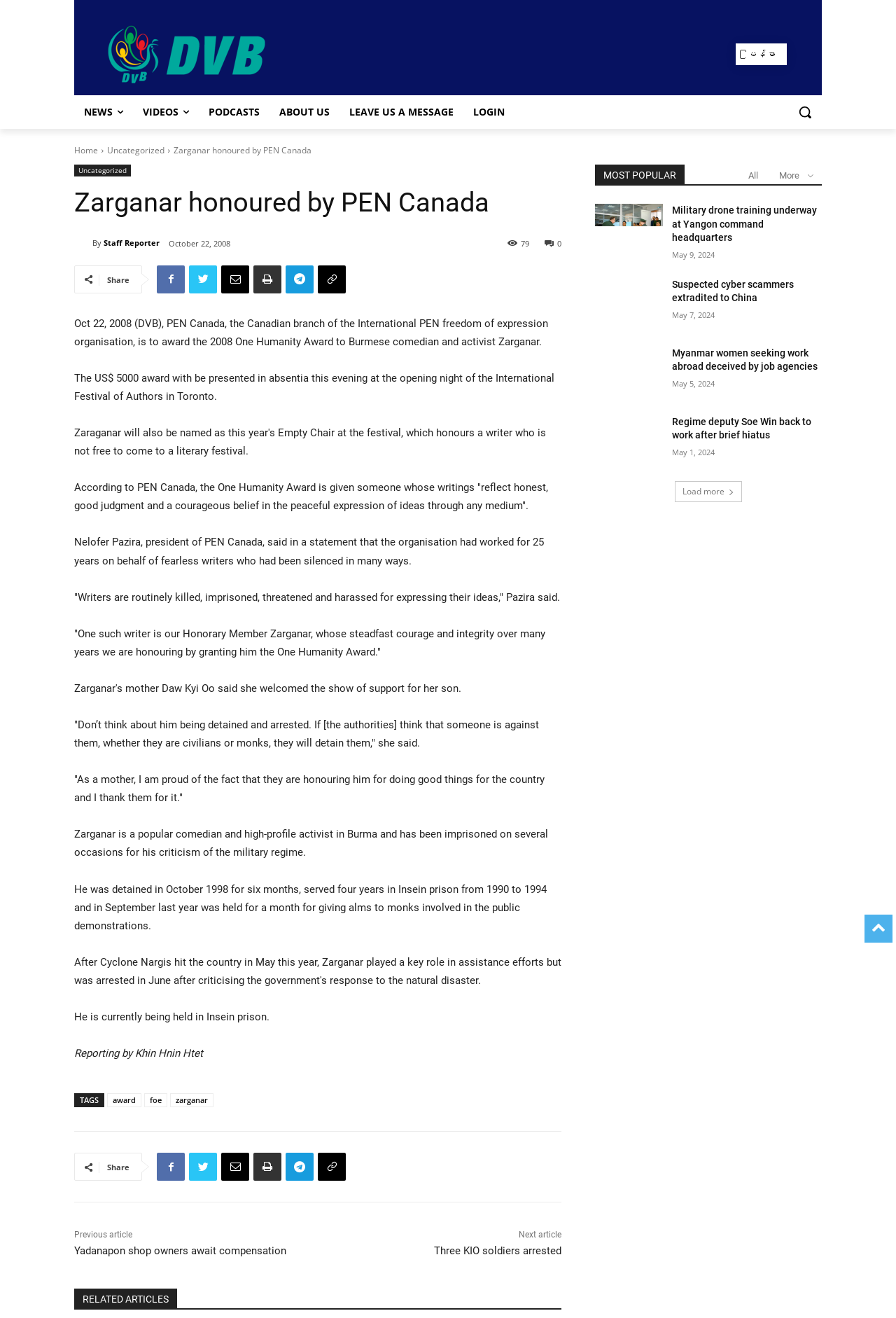Please specify the bounding box coordinates of the element that should be clicked to execute the given instruction: 'Read the 'Zarganar honoured by PEN Canada' article'. Ensure the coordinates are four float numbers between 0 and 1, expressed as [left, top, right, bottom].

[0.194, 0.109, 0.348, 0.118]